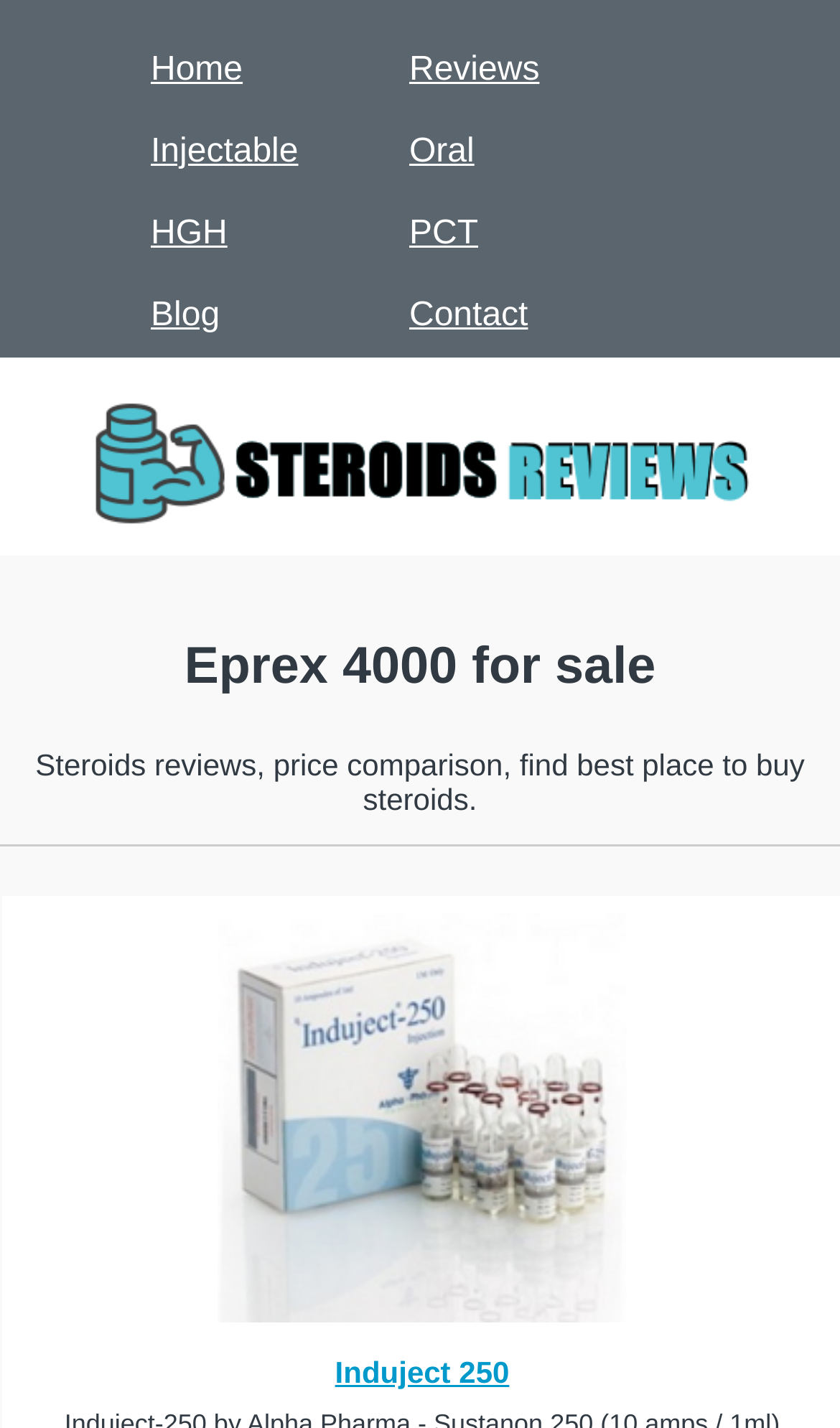Reply to the question below using a single word or brief phrase:
Is there a product image on the webpage?

Yes